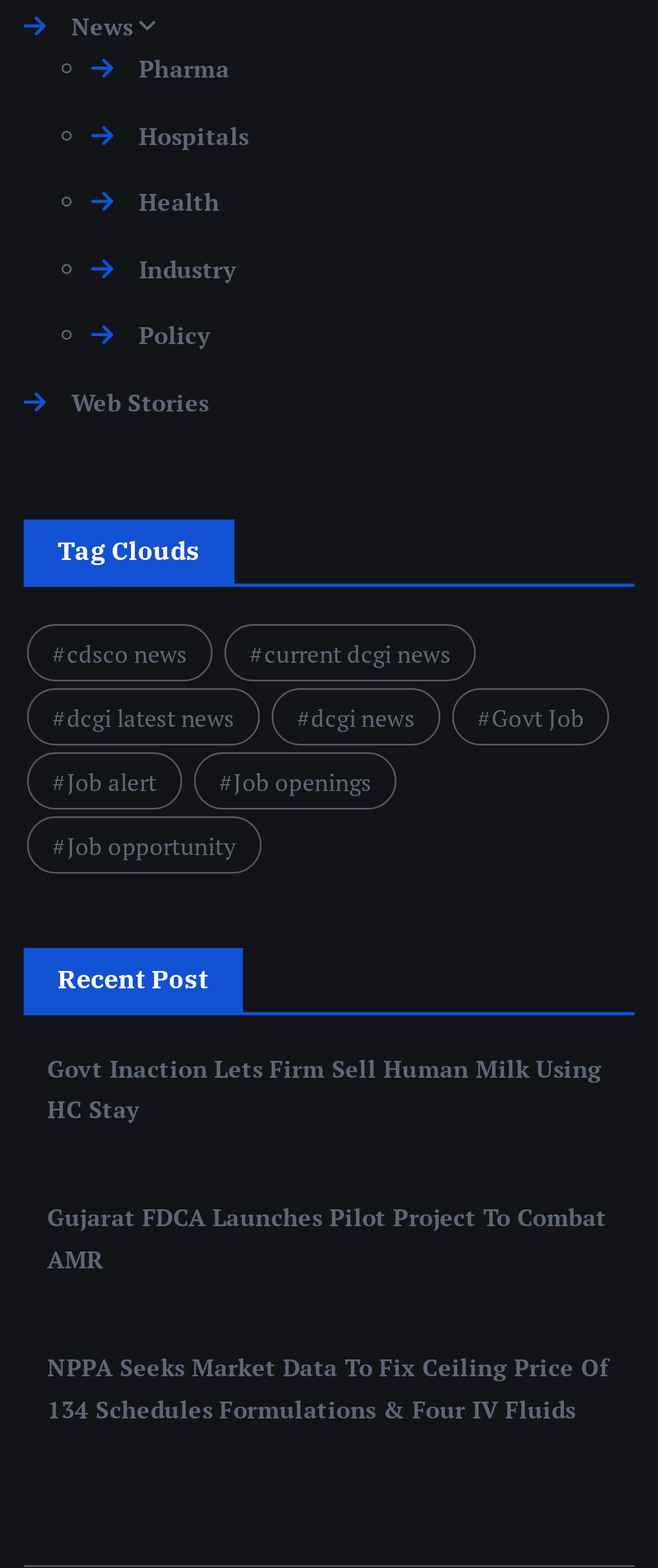Specify the bounding box coordinates of the region I need to click to perform the following instruction: "Check NPPA Seeks Market Data To Fix Ceiling Price Of 134 Schedules Formulations & Four IV Fluids". The coordinates must be four float numbers in the range of 0 to 1, i.e., [left, top, right, bottom].

[0.072, 0.862, 0.925, 0.909]